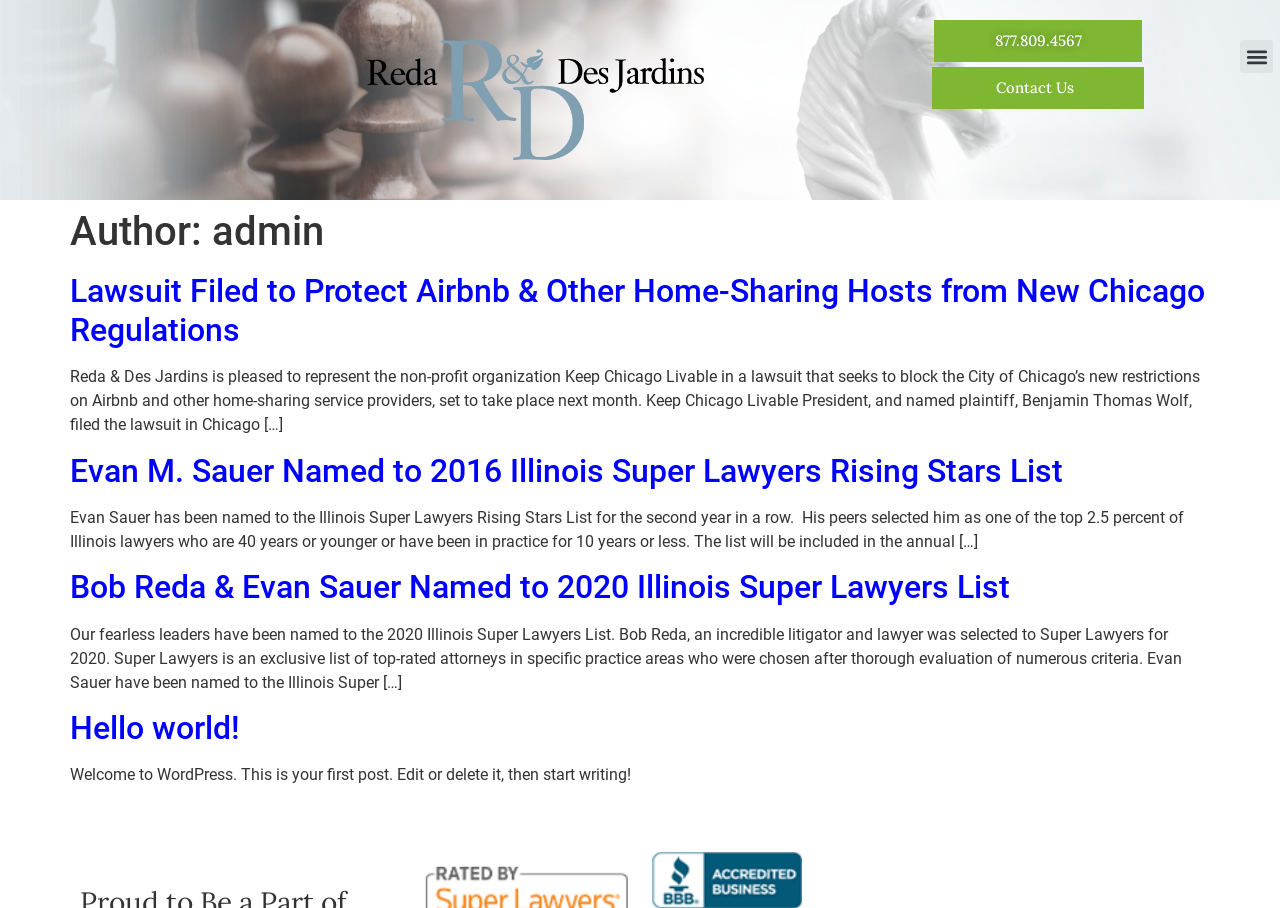Refer to the image and offer a detailed explanation in response to the question: What is the phone number to contact?

The phone number to contact can be found in the top section of the webpage, which is a link with the text '877.809.4567'.